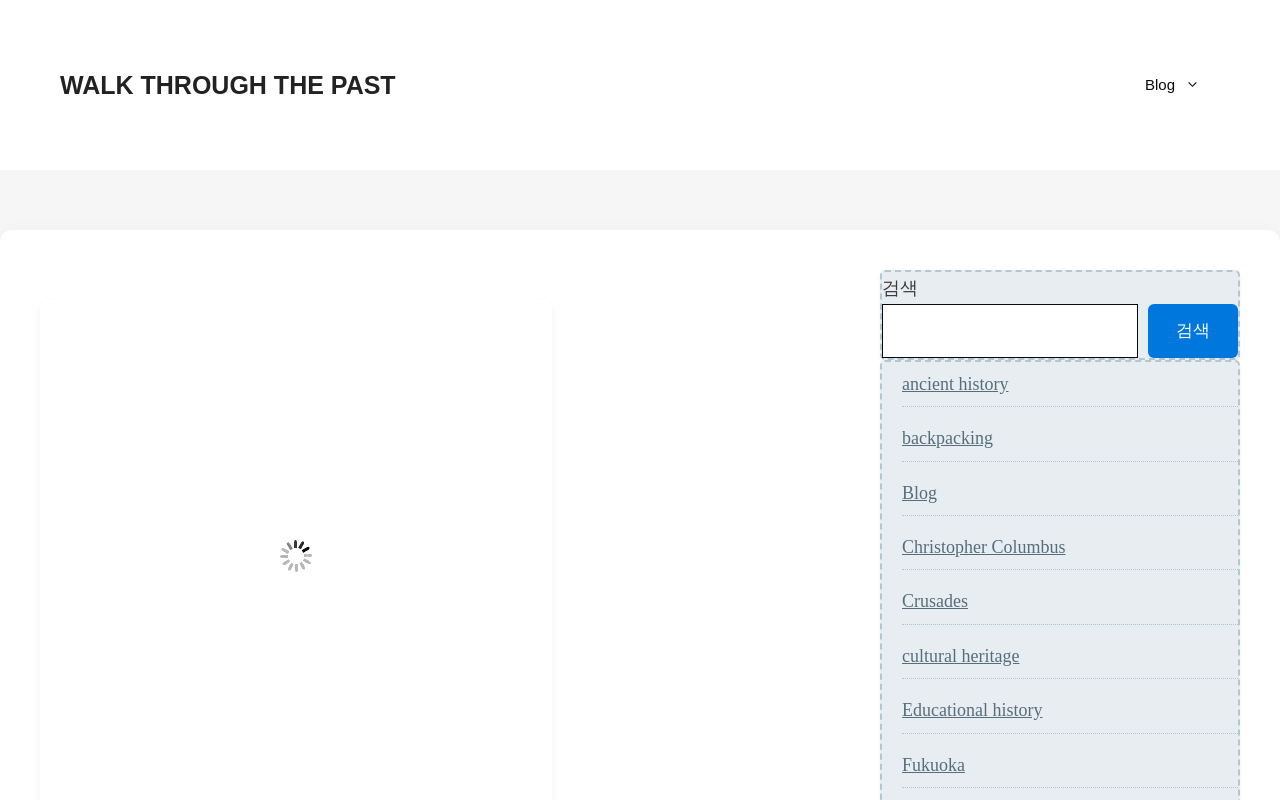Please predict the bounding box coordinates of the element's region where a click is necessary to complete the following instruction: "Read about cultural heritage". The coordinates should be represented by four float numbers between 0 and 1, i.e., [left, top, right, bottom].

[0.705, 0.807, 0.796, 0.832]